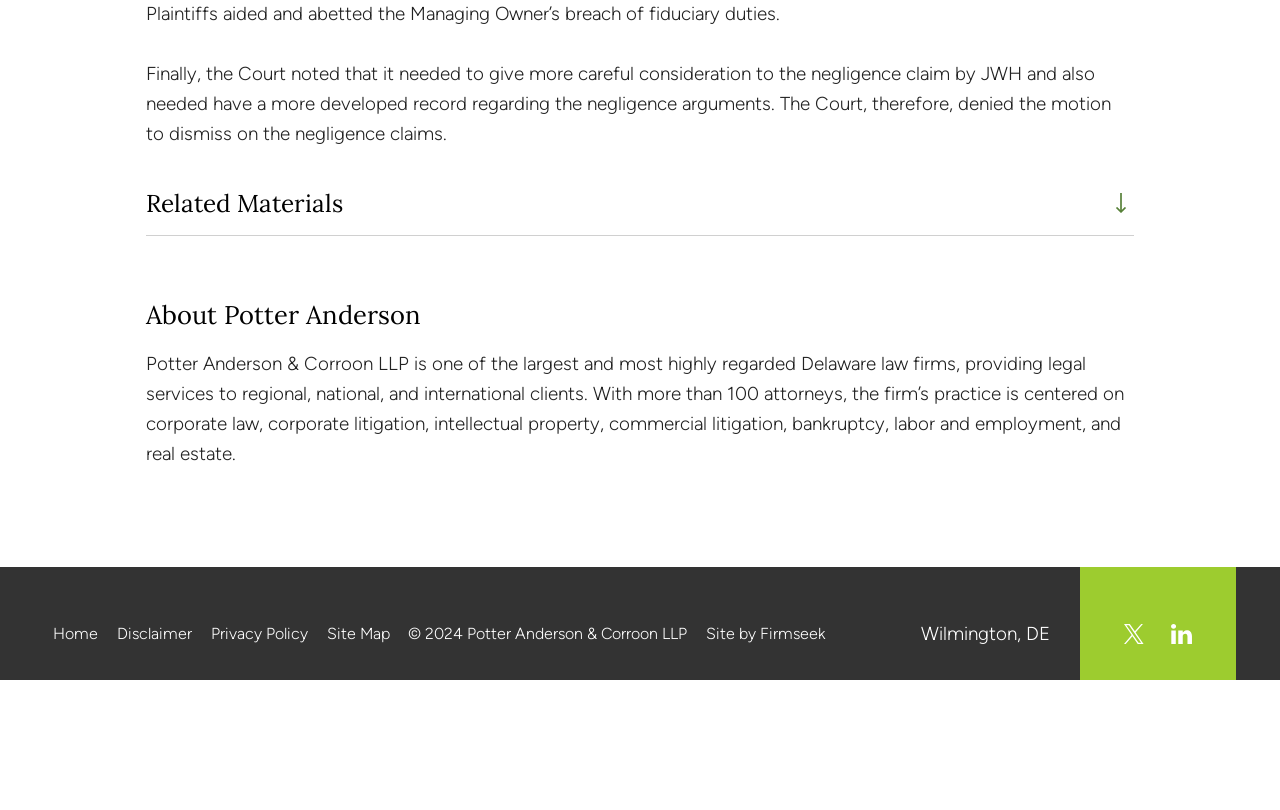Can you give a detailed response to the following question using the information from the image? What social media platforms are linked on the webpage?

The social media platforms can be found in the link elements with the text 'Twitter/X' and 'Linkedin' which are located at the bottom of the webpage, along with their corresponding image elements.